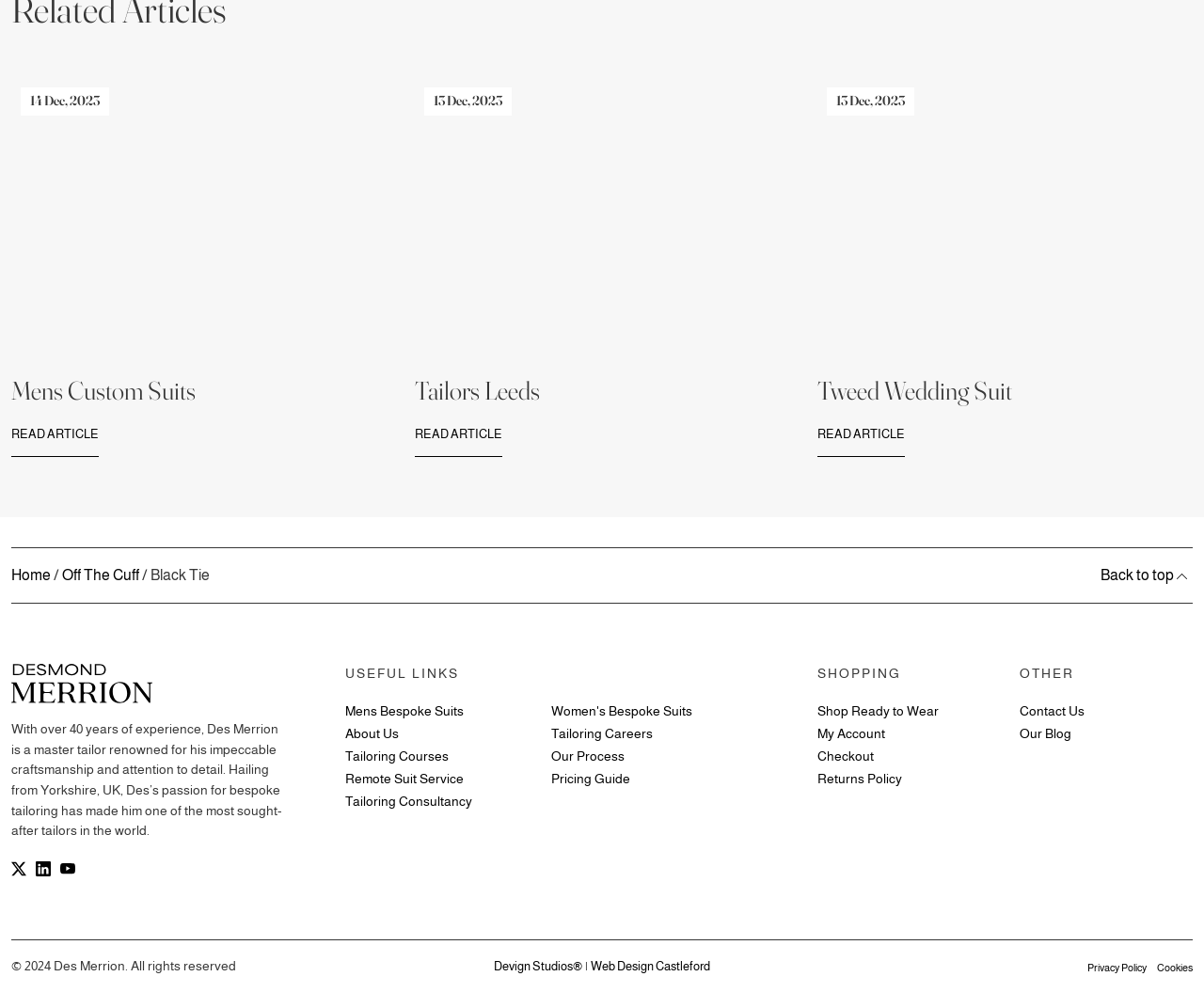Given the element description Custom Foot Orthotics, identify the bounding box coordinates for the UI element on the webpage screenshot. The format should be (top-left x, top-left y, bottom-right x, bottom-right y), with values between 0 and 1.

None